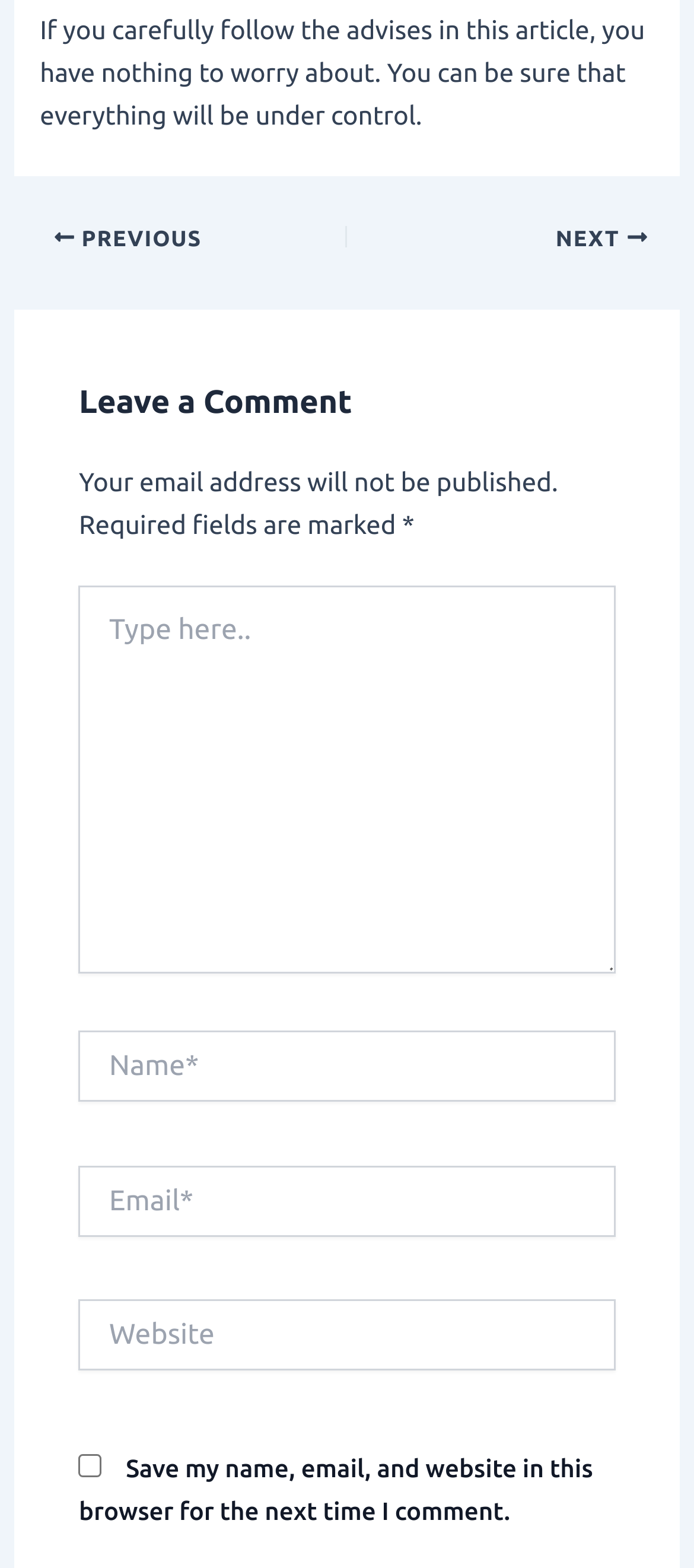Respond to the following question with a brief word or phrase:
What is required to be filled in the comment form?

Name and Email